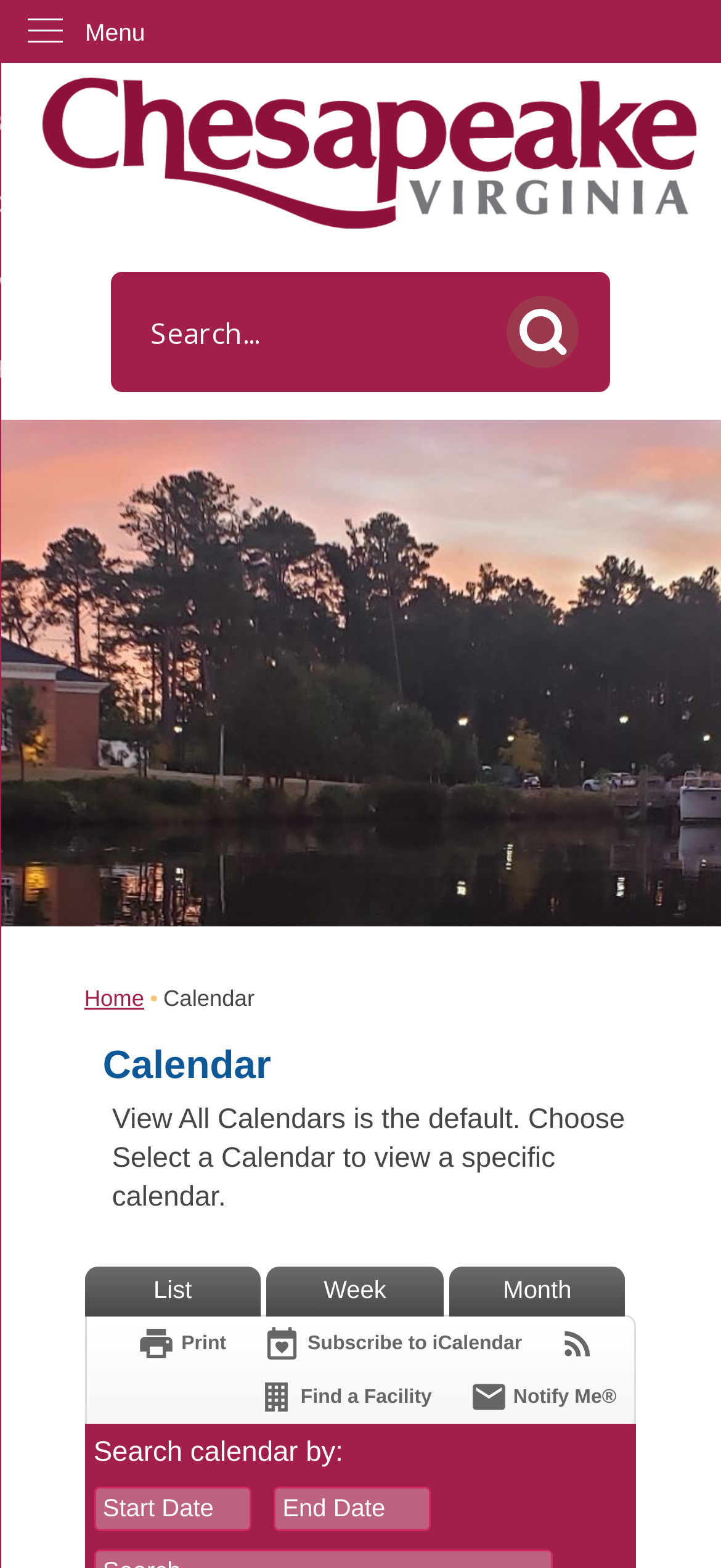Identify the bounding box coordinates for the region to click in order to carry out this instruction: "Go to homepage". Provide the coordinates using four float numbers between 0 and 1, formatted as [left, top, right, bottom].

[0.058, 0.049, 0.967, 0.147]